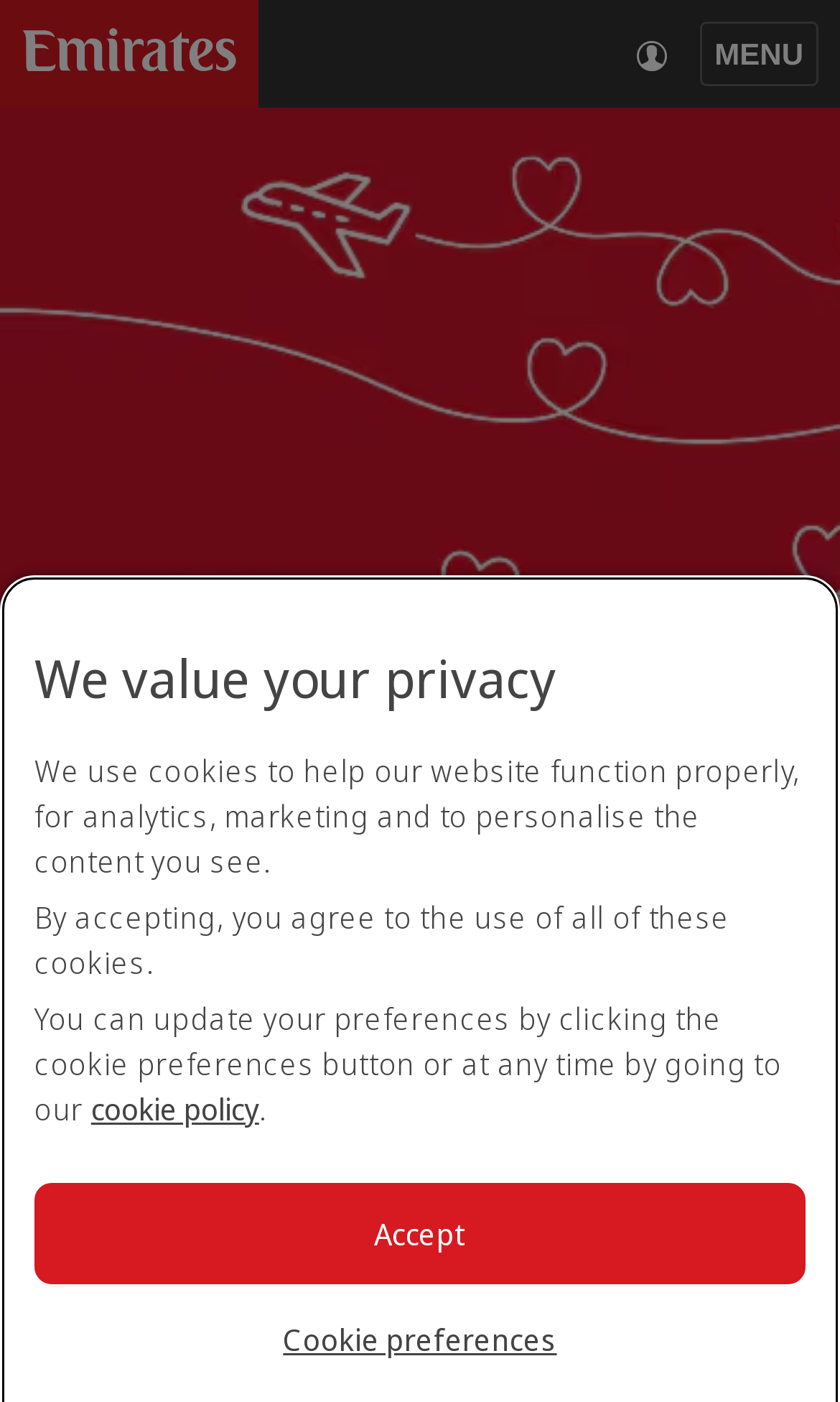Pinpoint the bounding box coordinates of the clickable element needed to complete the instruction: "Go to the seasonal occasions page". The coordinates should be provided as four float numbers between 0 and 1: [left, top, right, bottom].

[0.255, 0.673, 0.745, 0.69]